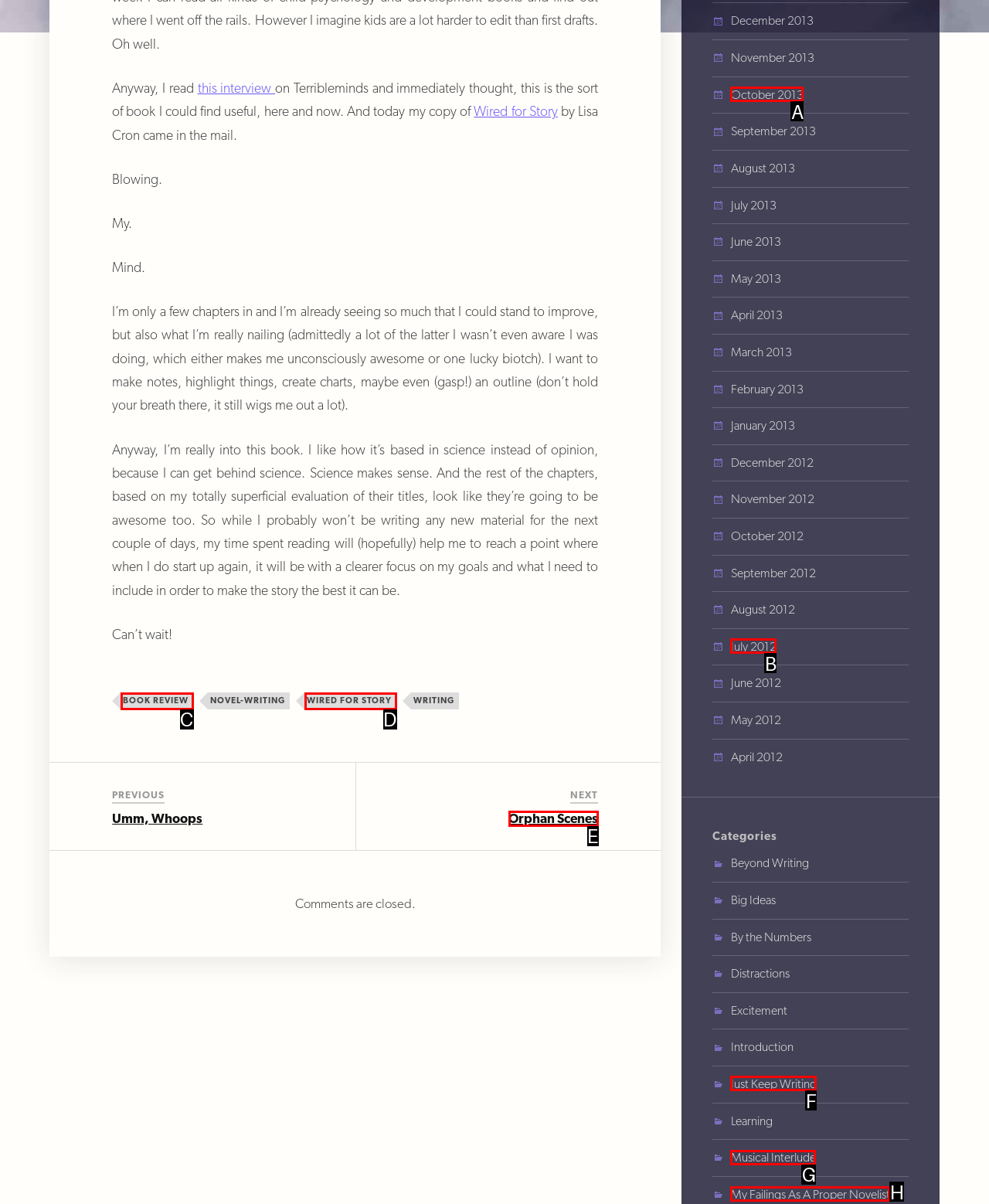Select the letter that corresponds to the description: October 2013. Provide your answer using the option's letter.

A